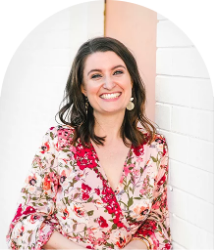Generate an elaborate caption that covers all aspects of the image.

The image features a smiling woman with dark hair styled in loose waves, wearing a vibrant floral dress in shades of pink and red. She is positioned against a white brick wall, which enhances the bright colors of her outfit. The soft, warm lighting illuminates her features, giving a welcoming and joyful vibe. This photograph illustrates the personality of the founder and creative director, Emma Brownson, who is dedicated to helping business owners translate their essence into unique brand identities. As she stands confidently, her expressive and friendly demeanor reflects her passion for authentic branding and her commitment to guiding her clients through their creative journeys.